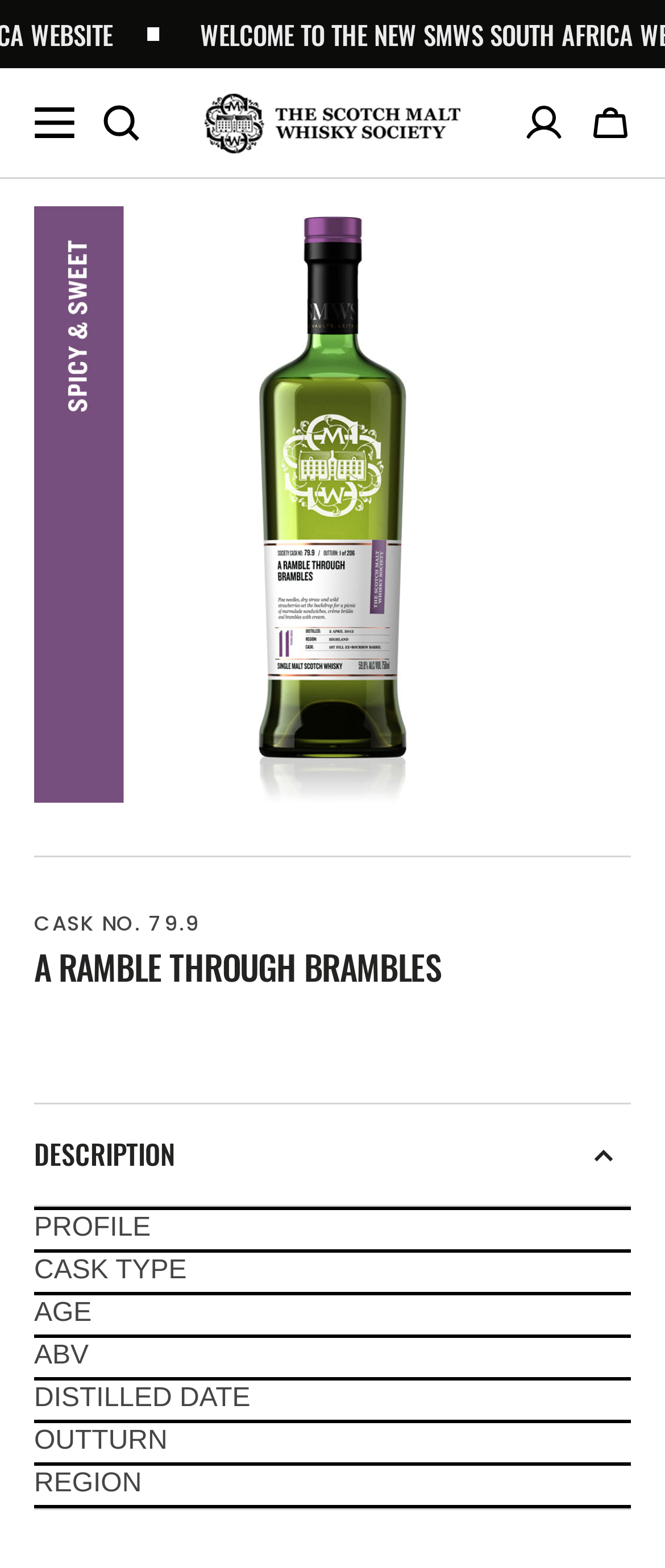Kindly respond to the following question with a single word or a brief phrase: 
What is the region of the whisky?

Highland